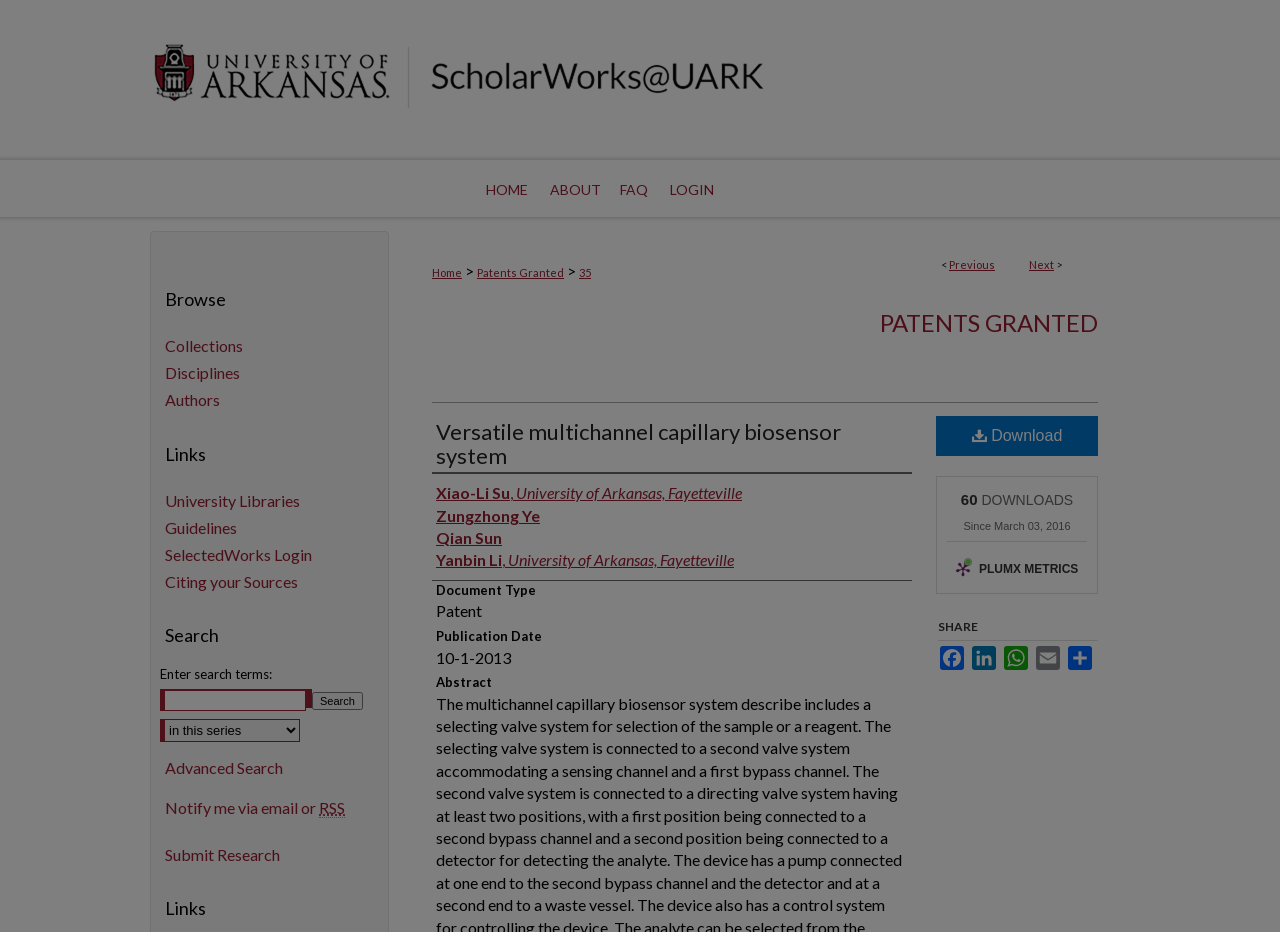Using the details in the image, give a detailed response to the question below:
How many downloads has the patent had?

I found the answer by looking at the 'DOWNLOADS' section of the webpage, which is located under the 'Abstract' section. The number of downloads is specified as '60'.